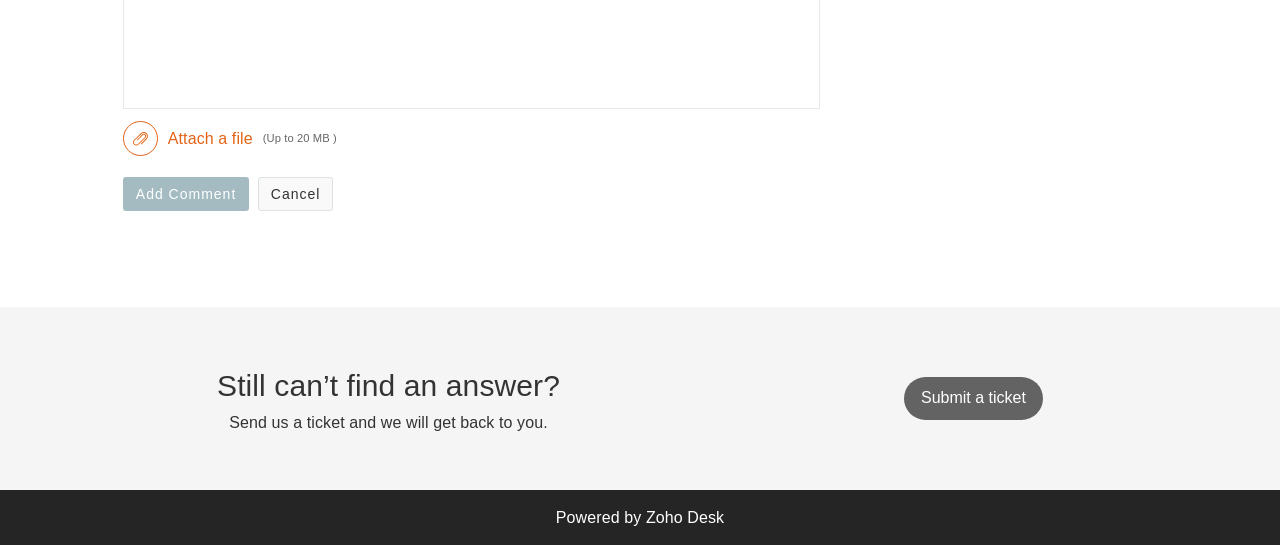What is the maximum file size that can be attached?
Please provide a single word or phrase answer based on the image.

20 MB